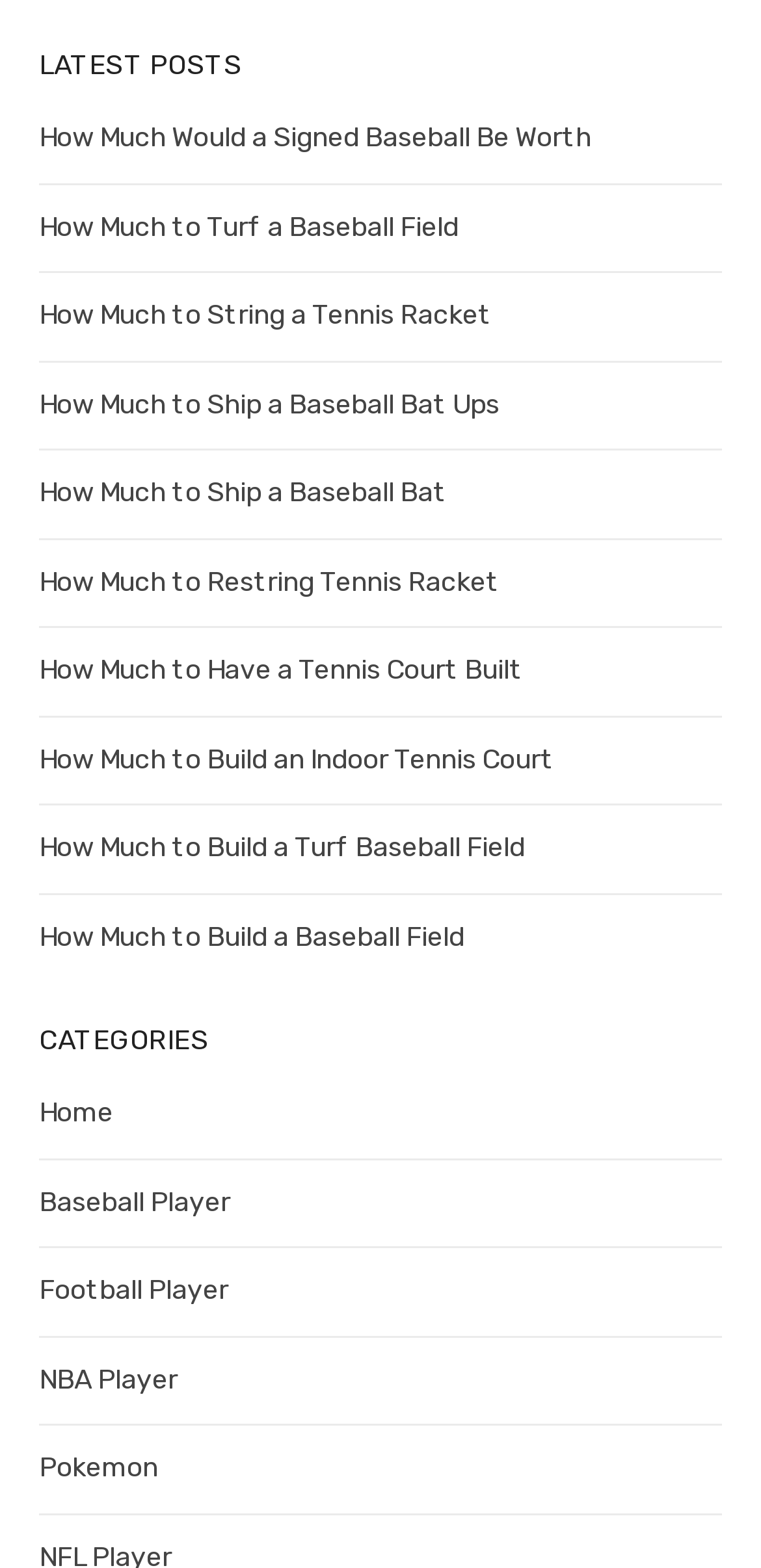Given the element description "Baseball Player" in the screenshot, predict the bounding box coordinates of that UI element.

[0.051, 0.756, 0.303, 0.777]